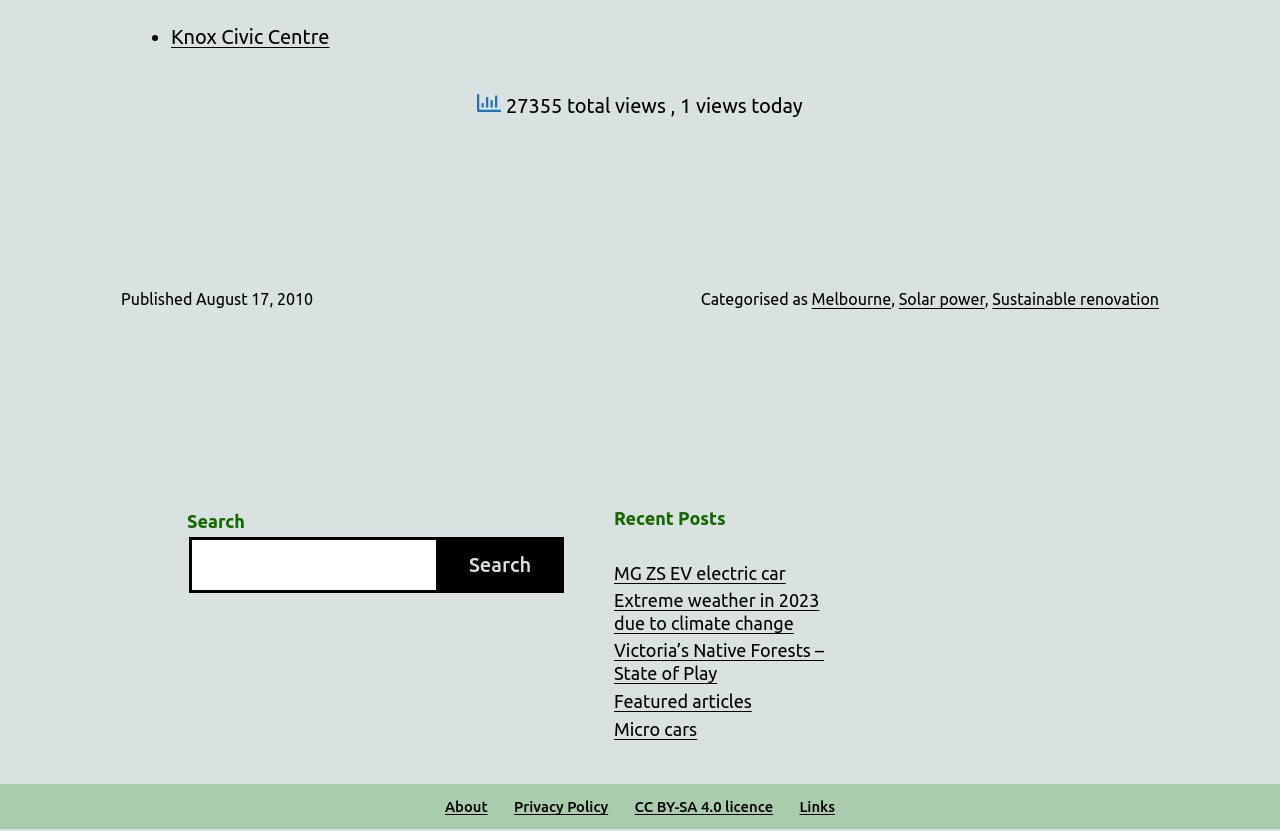Identify the bounding box coordinates of the part that should be clicked to carry out this instruction: "Open the menu".

None